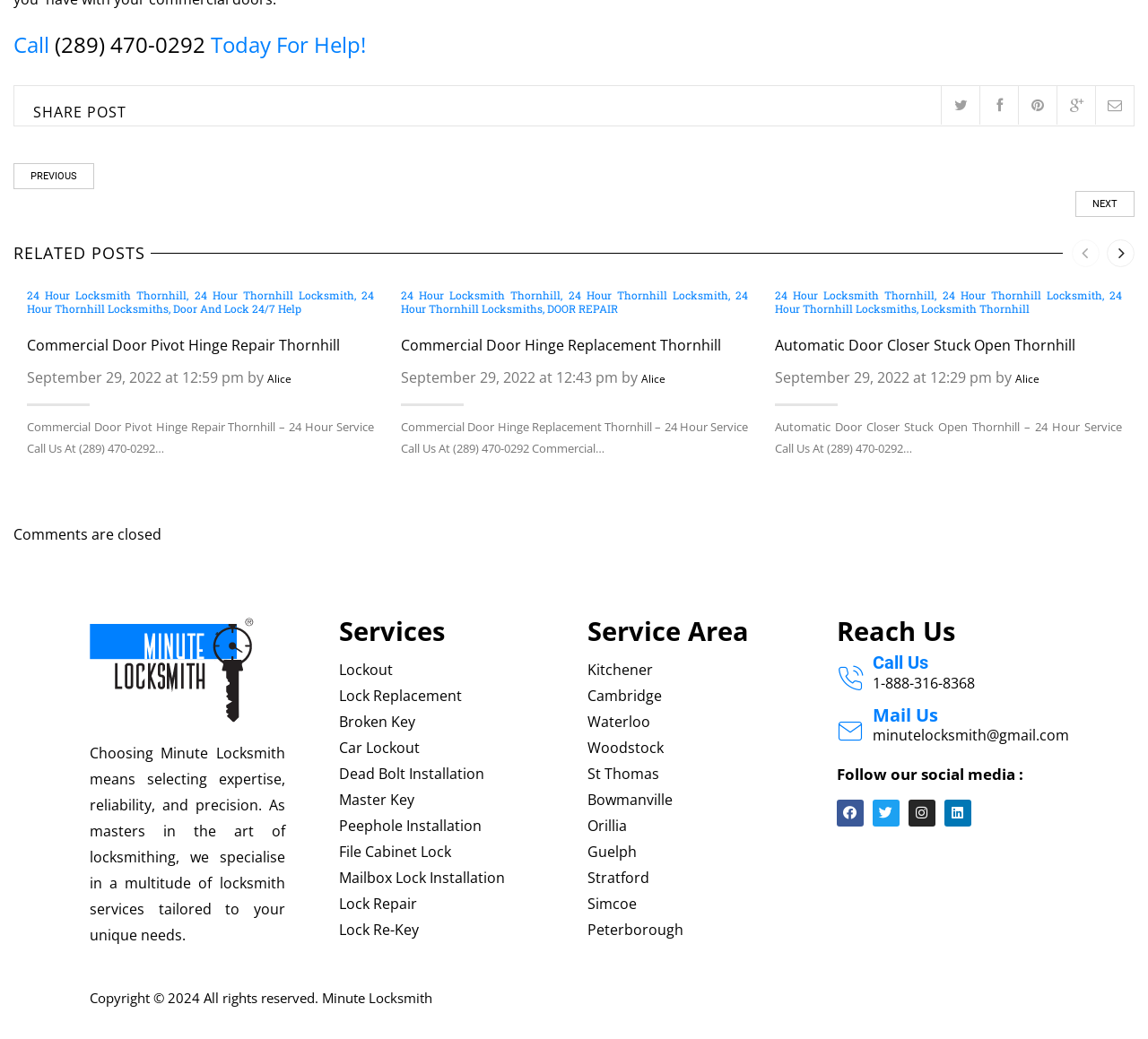Based on the provided description, "title="Google +"", find the bounding box of the corresponding UI element in the screenshot.

[0.92, 0.083, 0.954, 0.12]